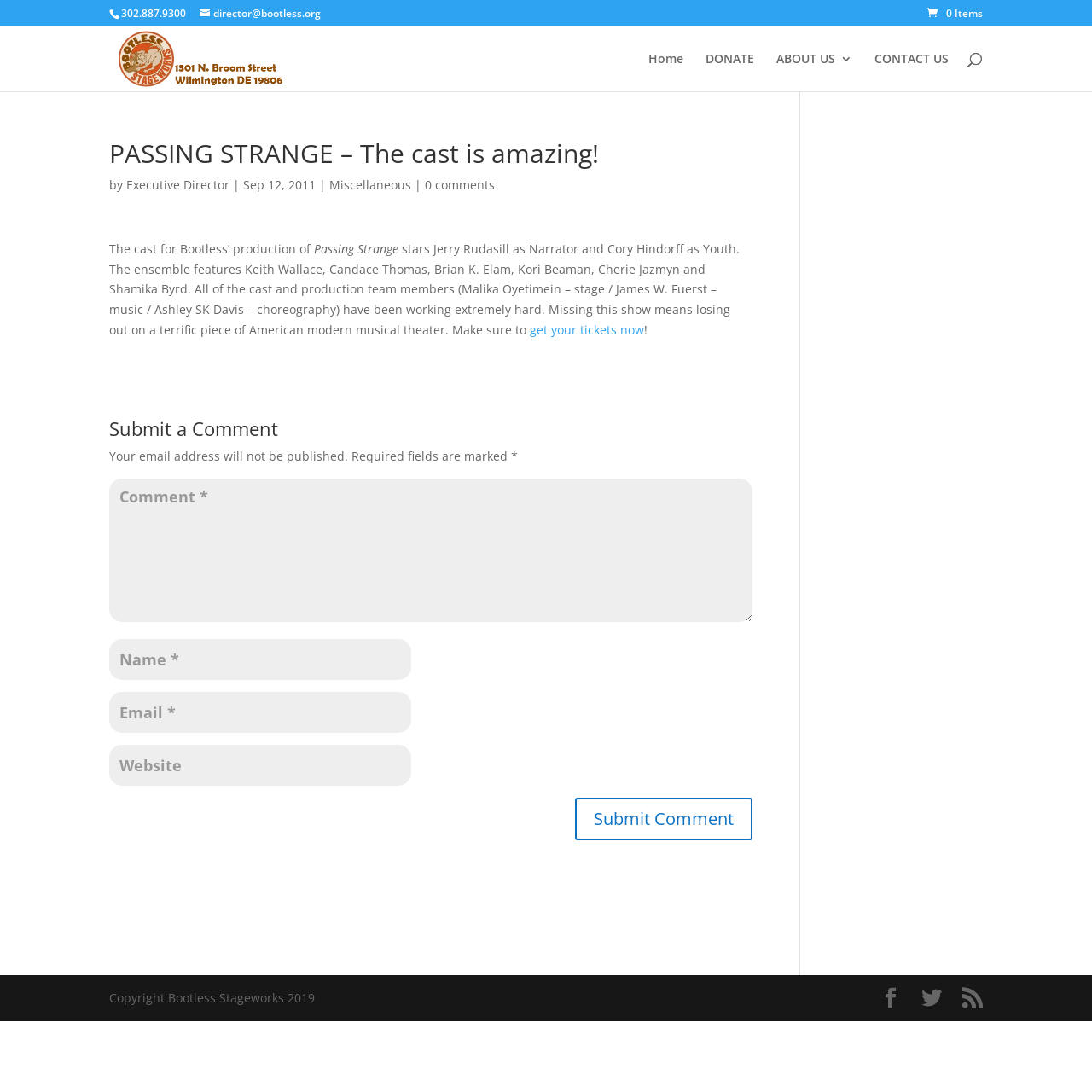Please find and generate the text of the main header of the webpage.

PASSING STRANGE – The cast is amazing!